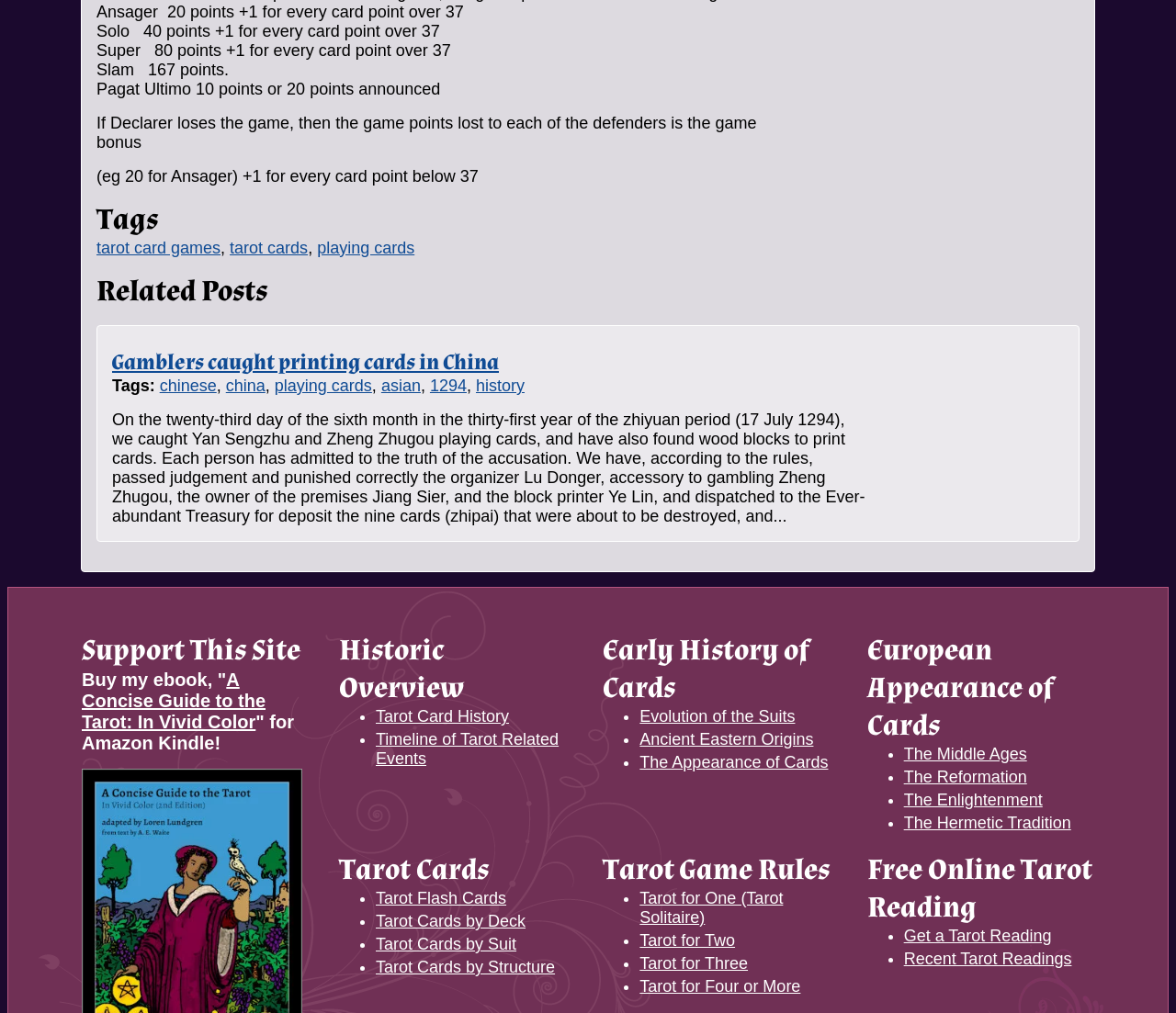What is the topic of the section with the heading 'Historic Overview'?
Look at the image and respond with a one-word or short-phrase answer.

Tarot history